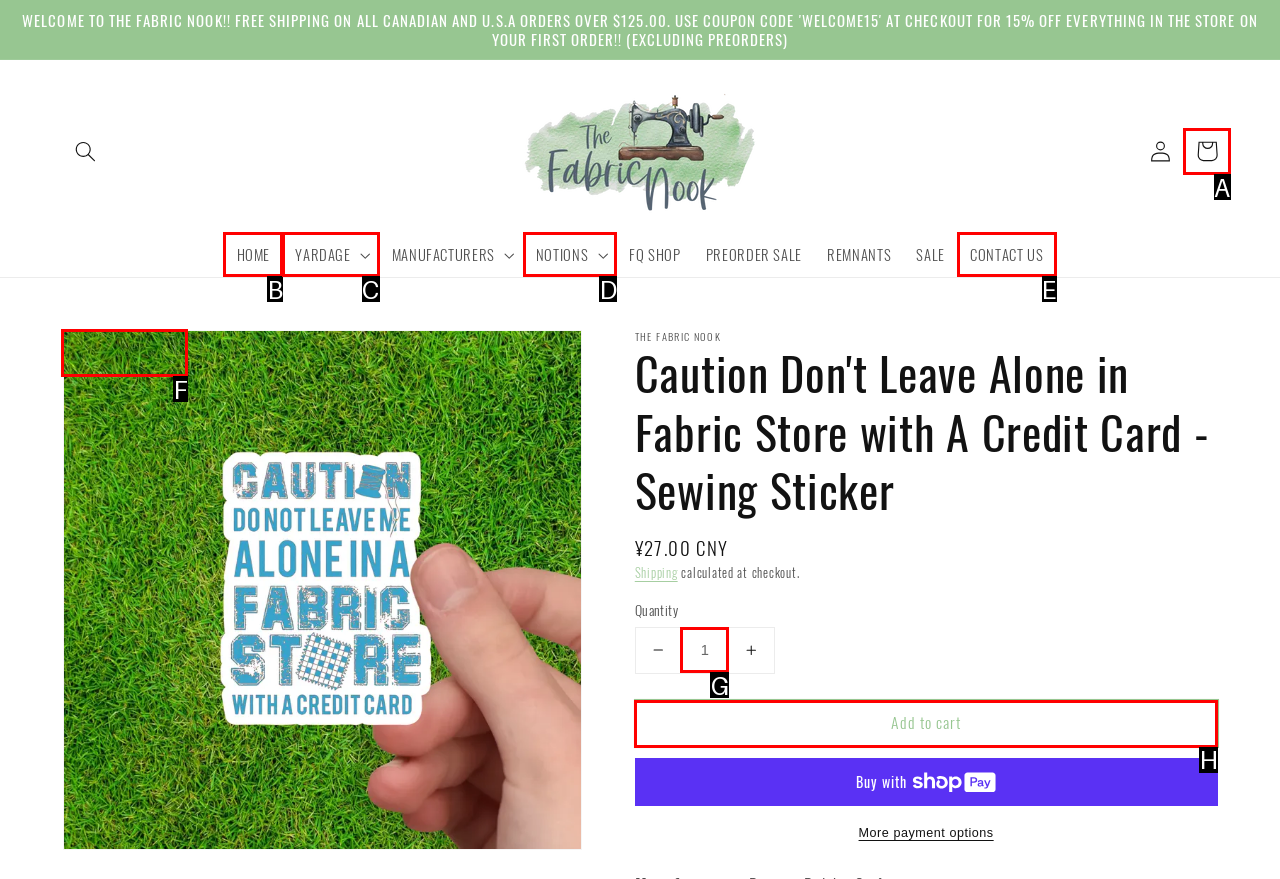Given the element description: Skip to product information
Pick the letter of the correct option from the list.

F